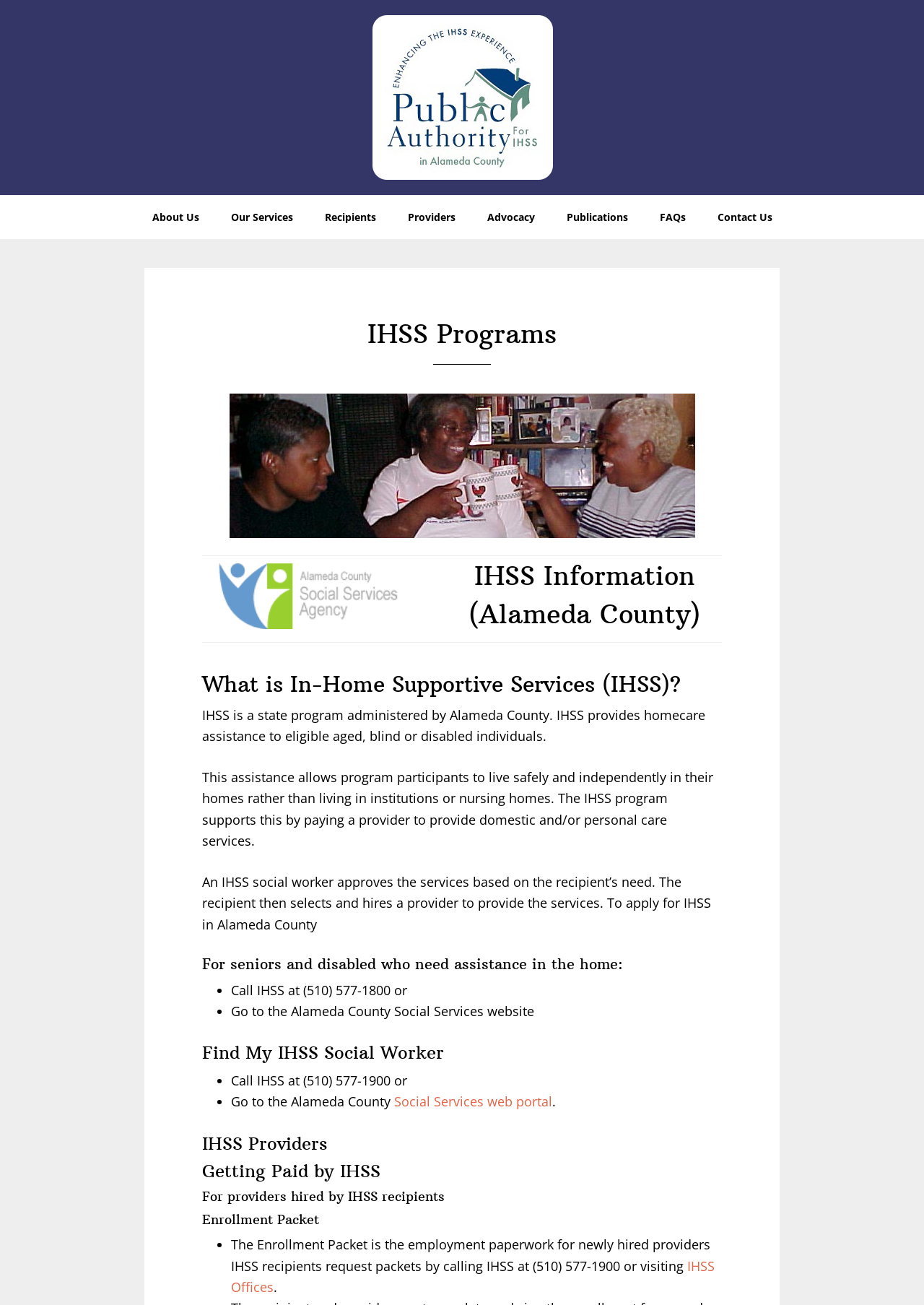Locate the bounding box coordinates of the area you need to click to fulfill this instruction: 'Click on 'Public Authority for IHSS''. The coordinates must be in the form of four float numbers ranging from 0 to 1: [left, top, right, bottom].

[0.383, 0.011, 0.617, 0.138]